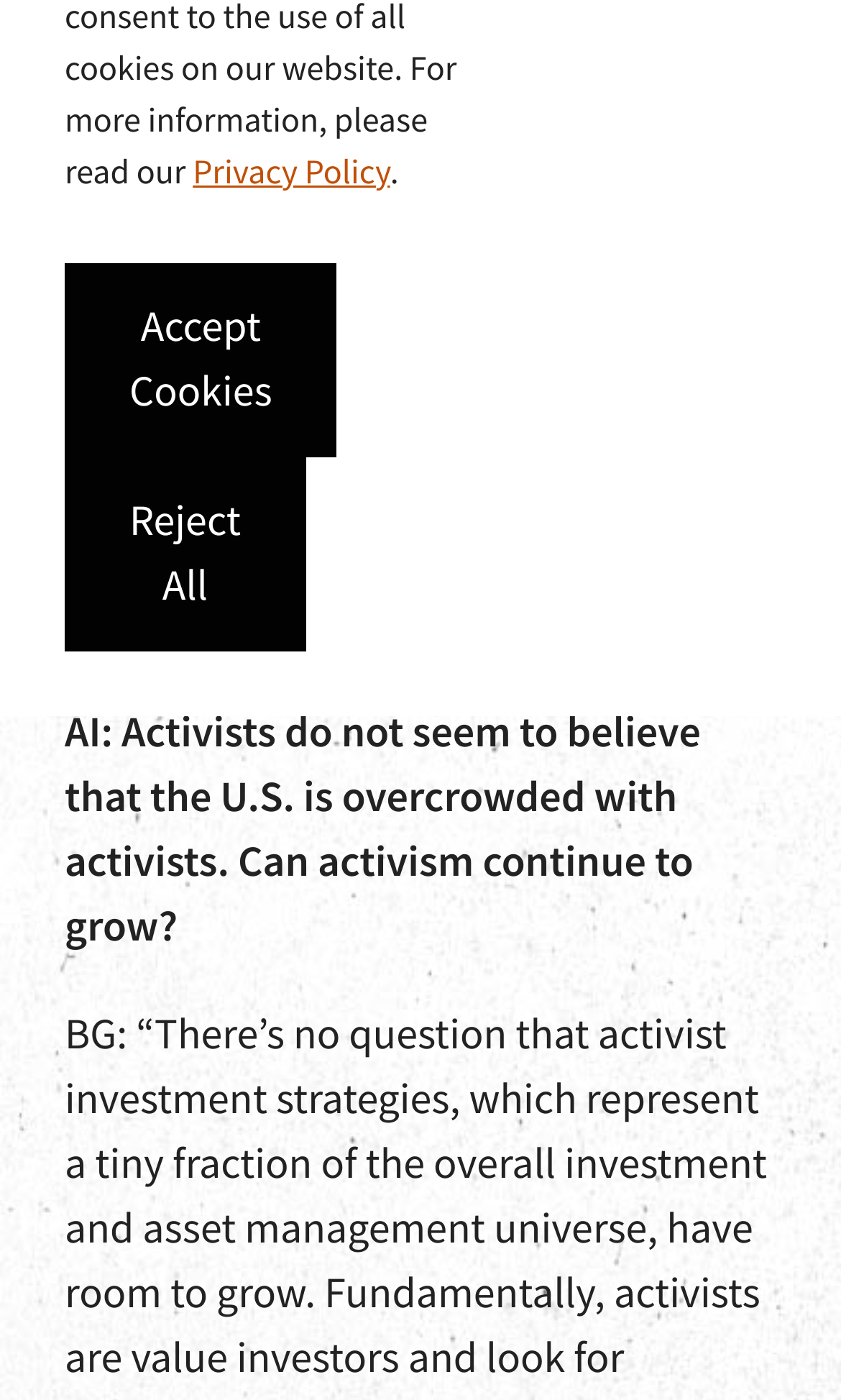Find and provide the bounding box coordinates for the UI element described here: "here". The coordinates should be given as four float numbers between 0 and 1: [left, top, right, bottom].

[0.566, 0.426, 0.662, 0.465]